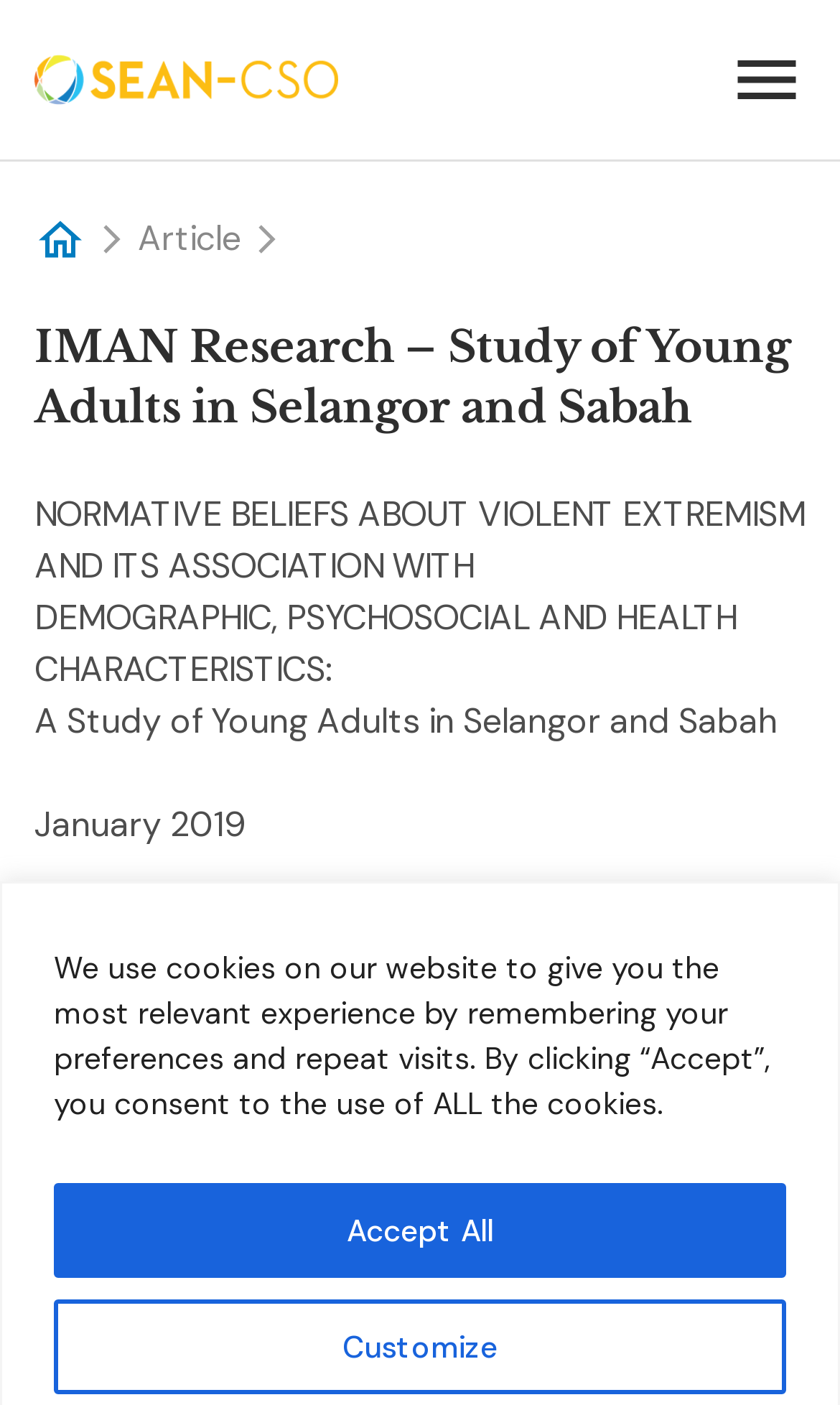Describe every aspect of the webpage in a detailed manner.

The webpage is about a research study on normative beliefs about violent extremism and its association with demographic, psychosocial, and health characteristics among young adults in Selangor and Sabah. 

At the top left corner, there is a logo of the organization, IMAN Research, which is linked to the homepage. Below the logo, there is a heading that displays the title of the study. 

On the top right corner, there is a button with no text, which is likely a navigation or menu button. 

In the middle of the page, there is a section that displays the title of the study in three lines of text. The first line reads "NORMATIVE BELIEFS ABOUT VIOLENT EXTREMISM AND ITS ASSOCIATION WITH", the second line reads "DEMOGRAPHIC, PSYCHOSOCIAL AND HEALTH CHARACTERISTICS:", and the third line reads "A Study of Young Adults in Selangor and Sabah". 

Below the title, there is a line of text that indicates the publication date of the study, which is January 2019. 

Further down, there is a section that appears to be a table of contents, with the first item listed as "1. Executive Summary". 

At the bottom of the page, there is a cookie consent notification that informs users about the use of cookies on the website. There are two buttons, "Customize" and "Accept All", which allow users to manage their cookie preferences.